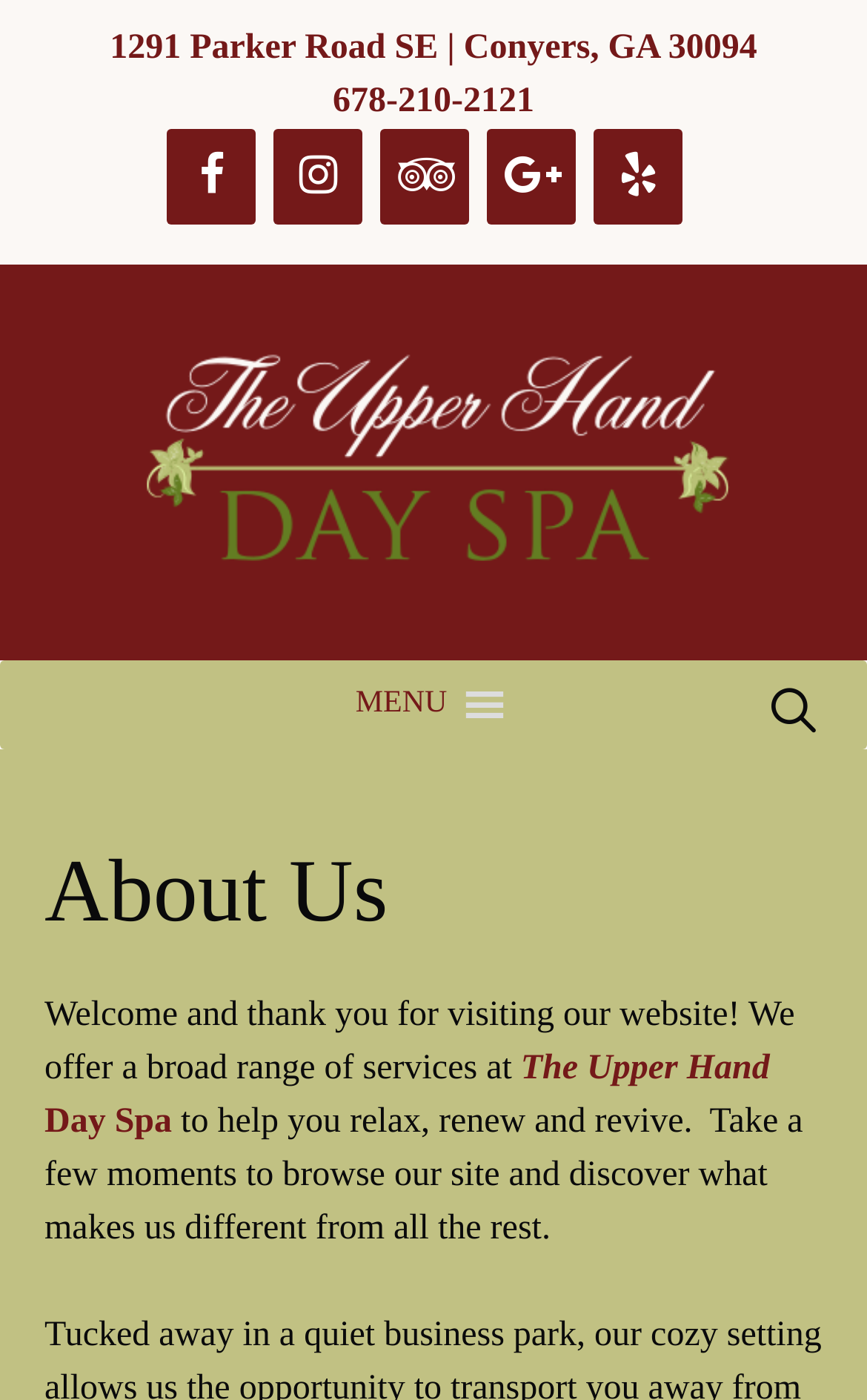Bounding box coordinates are given in the format (top-left x, top-left y, bottom-right x, bottom-right y). All values should be floating point numbers between 0 and 1. Provide the bounding box coordinate for the UI element described as: aria-label="Open Search Bar"

[0.832, 0.472, 1.0, 0.549]